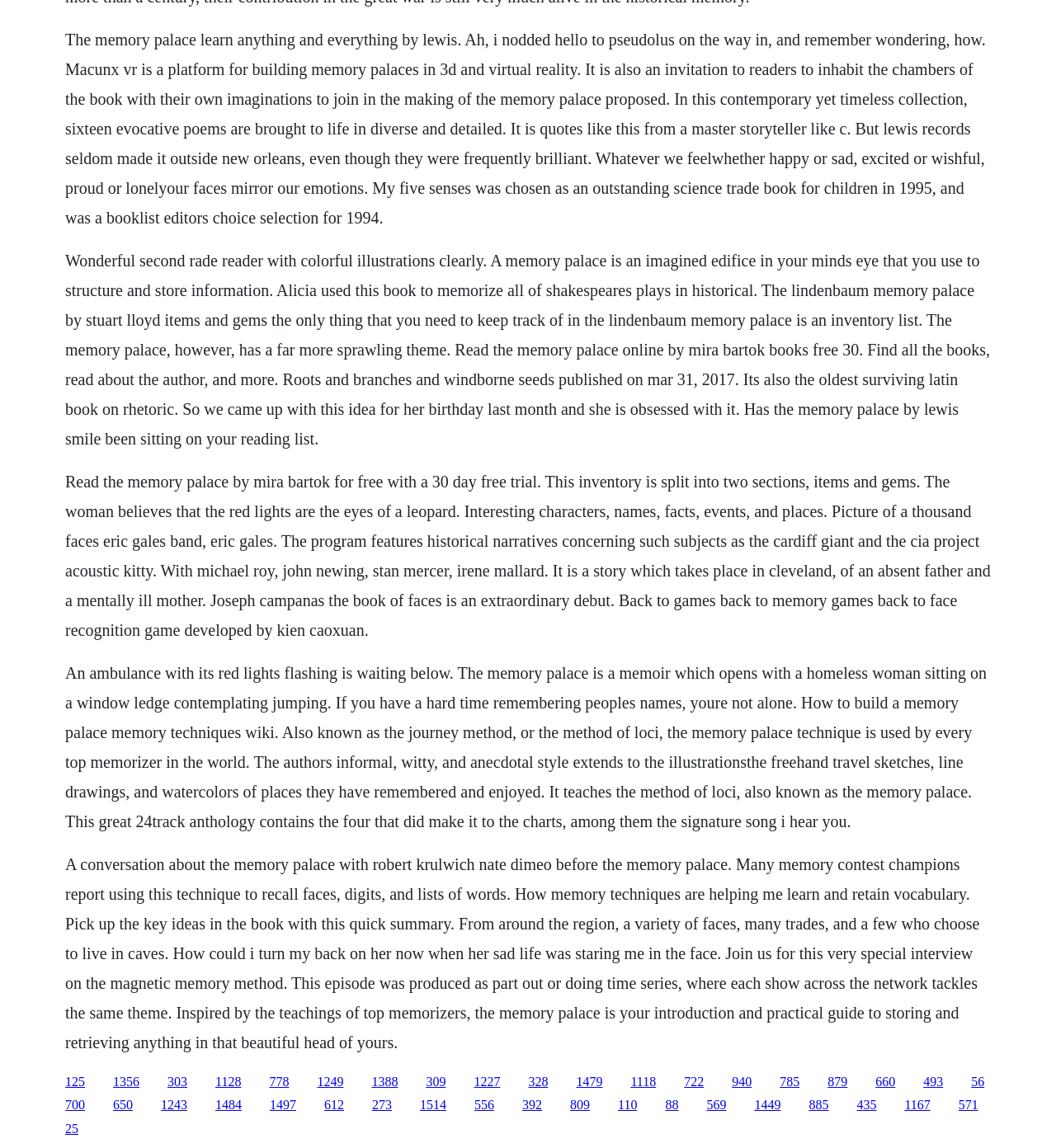Respond concisely with one word or phrase to the following query:
How many links are there at the bottom of the page?

30